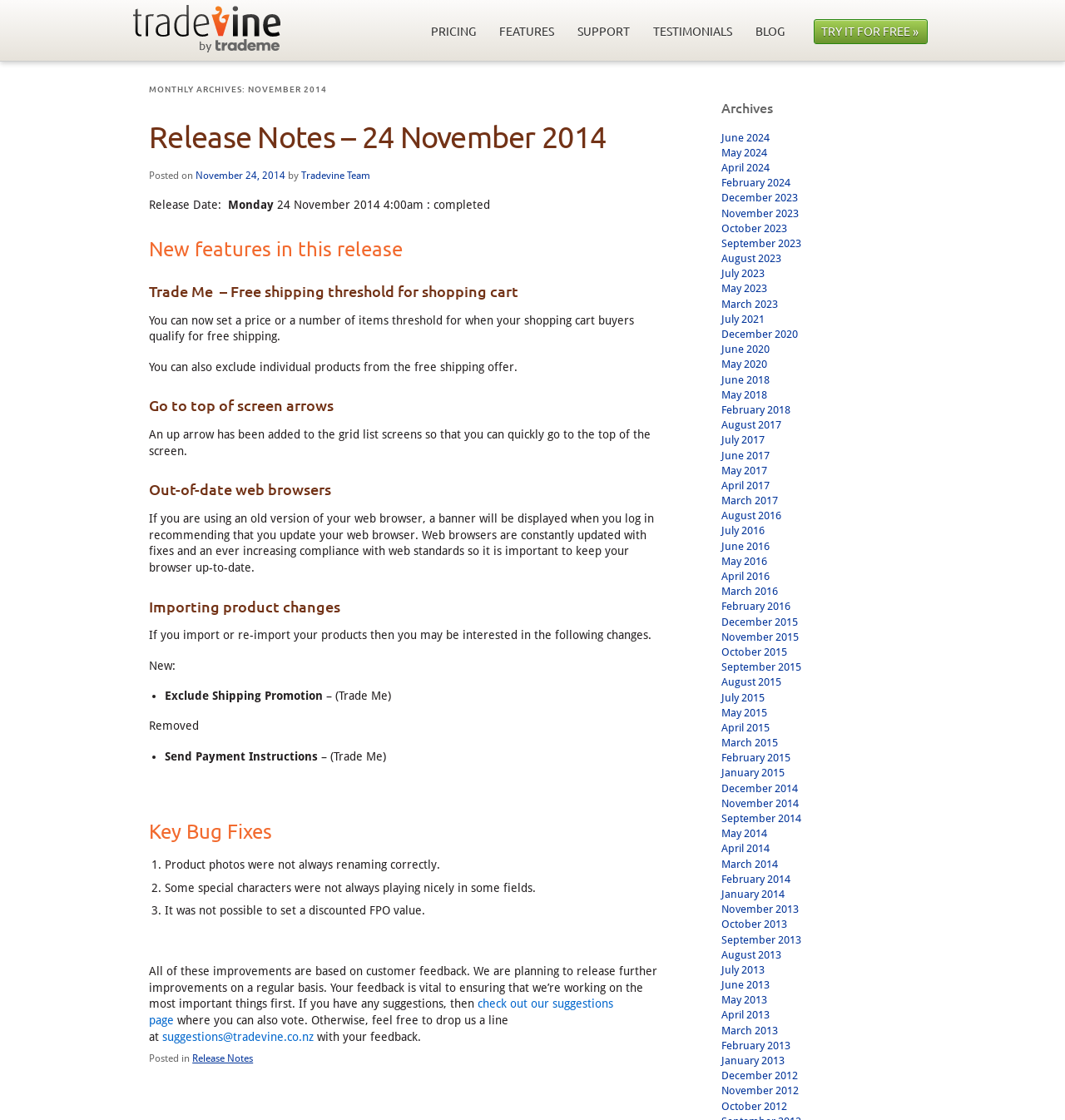Can you find the bounding box coordinates for the element to click on to achieve the instruction: "Check out the suggestions page"?

[0.14, 0.89, 0.576, 0.917]